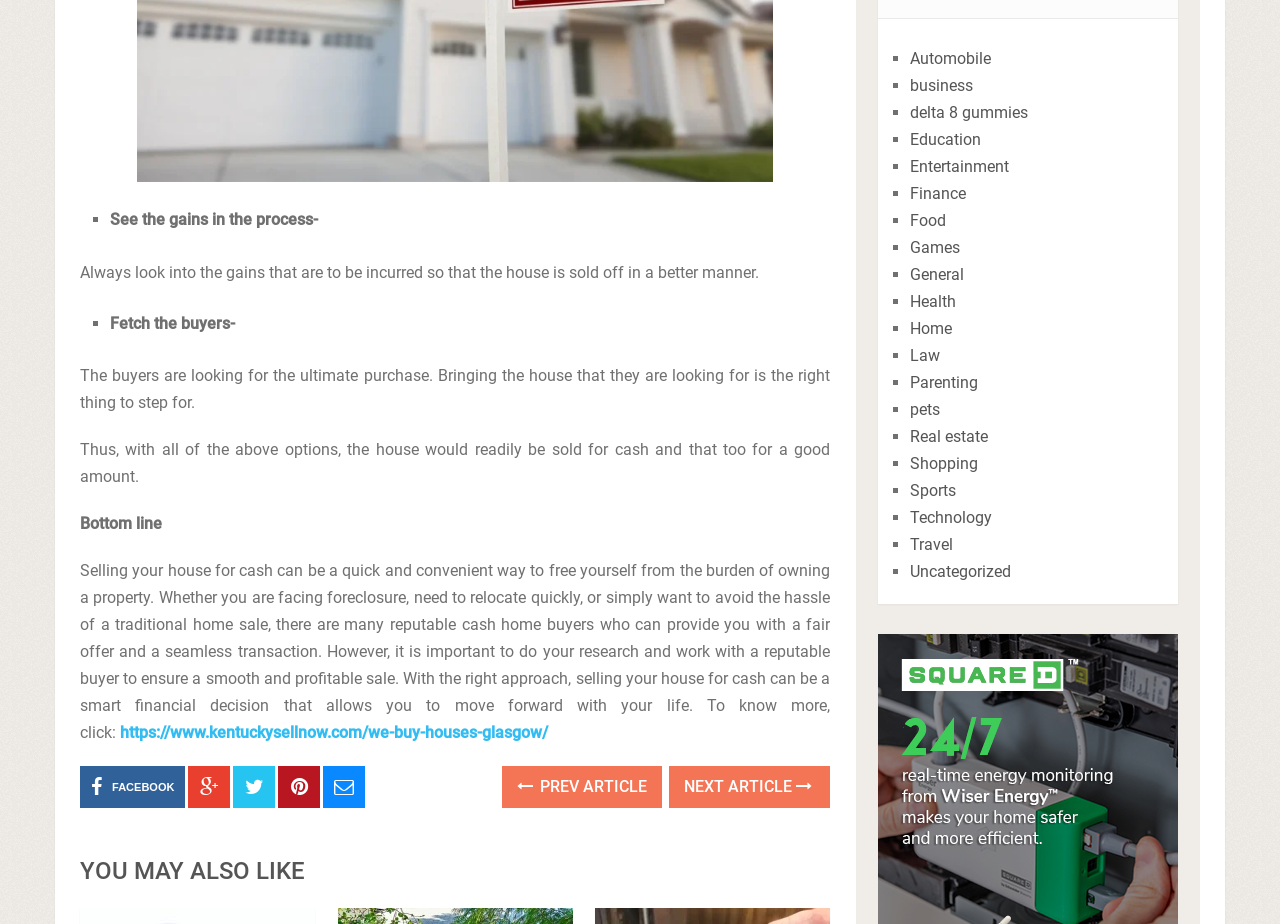What is the call-to-action in the webpage?
Based on the visual content, answer with a single word or a brief phrase.

To know more